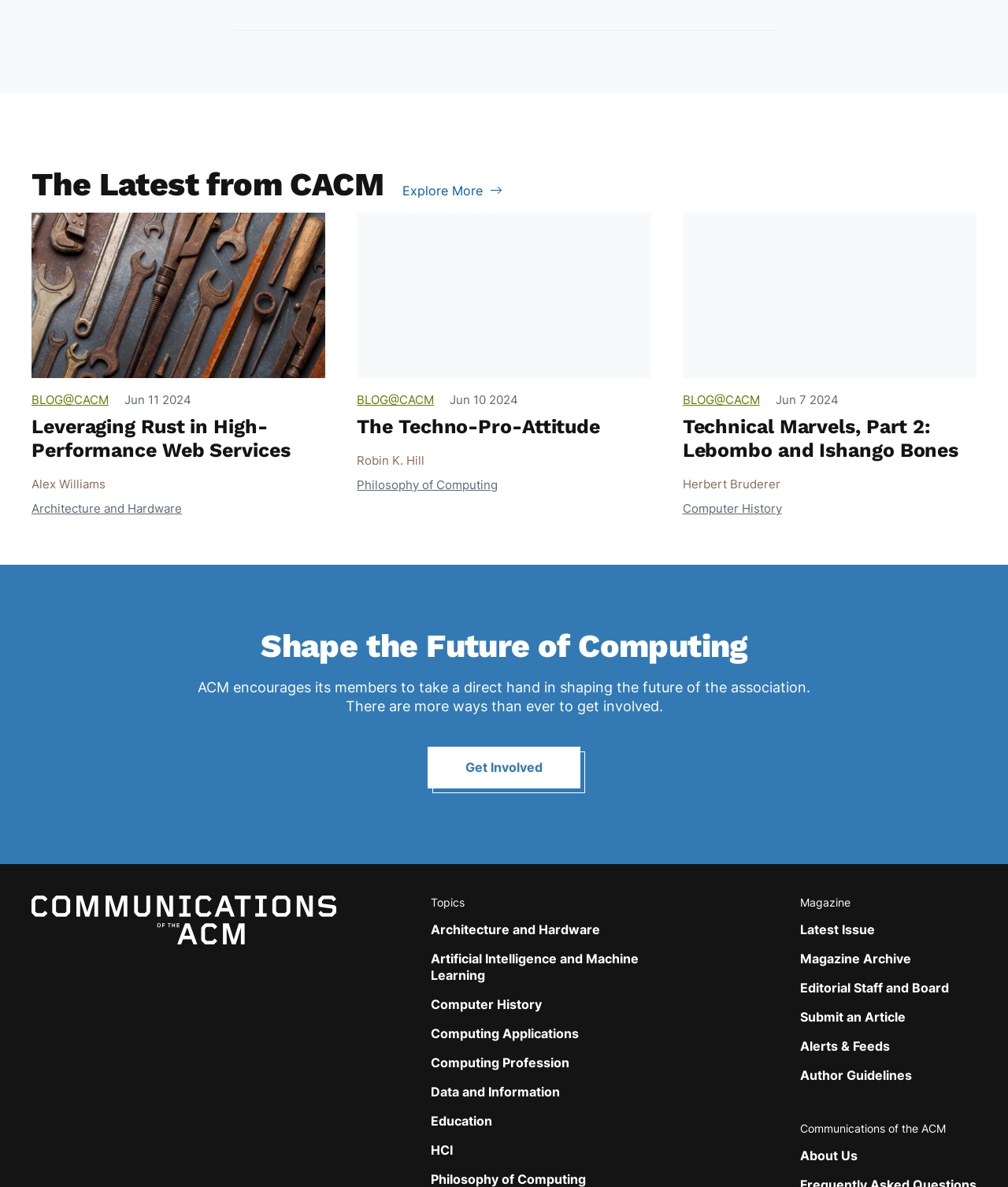Show the bounding box coordinates of the element that should be clicked to complete the task: "View the latest issue of the magazine".

[0.794, 0.776, 0.868, 0.79]